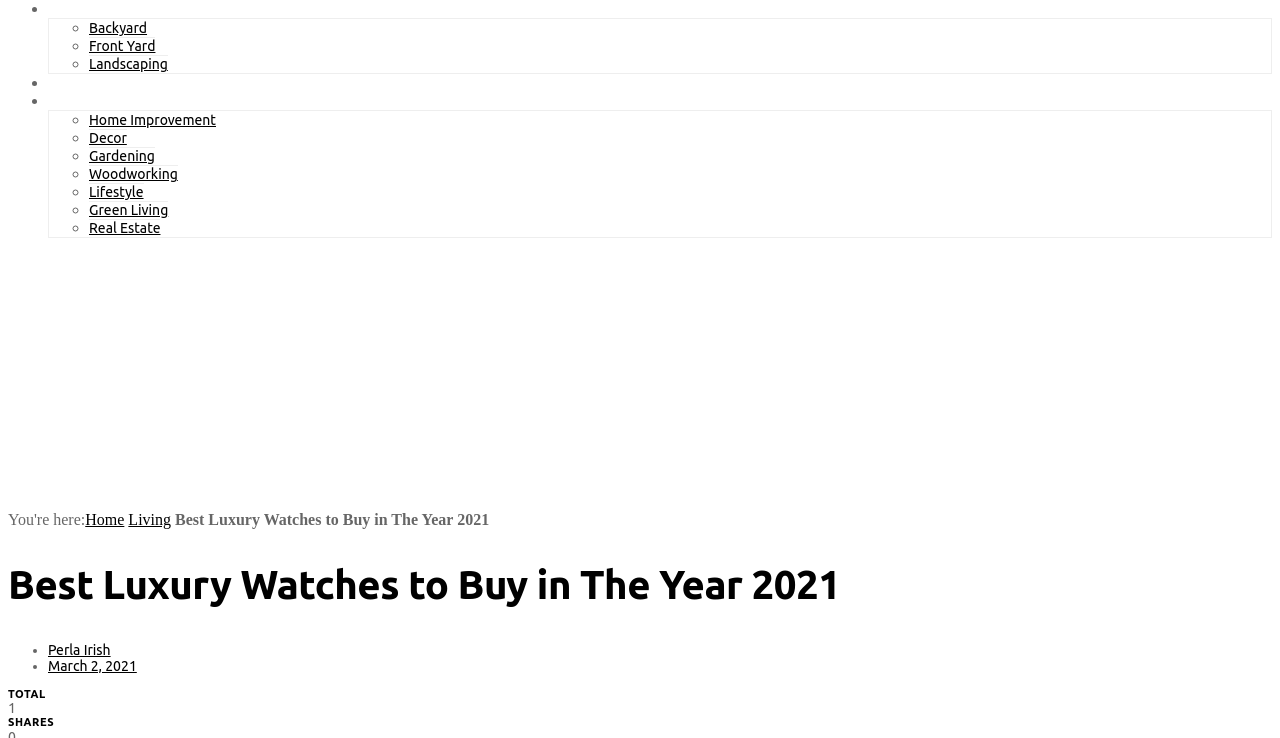What can be done with the links at the top of the page?
Provide a short answer using one word or a brief phrase based on the image.

share, tweet, pin